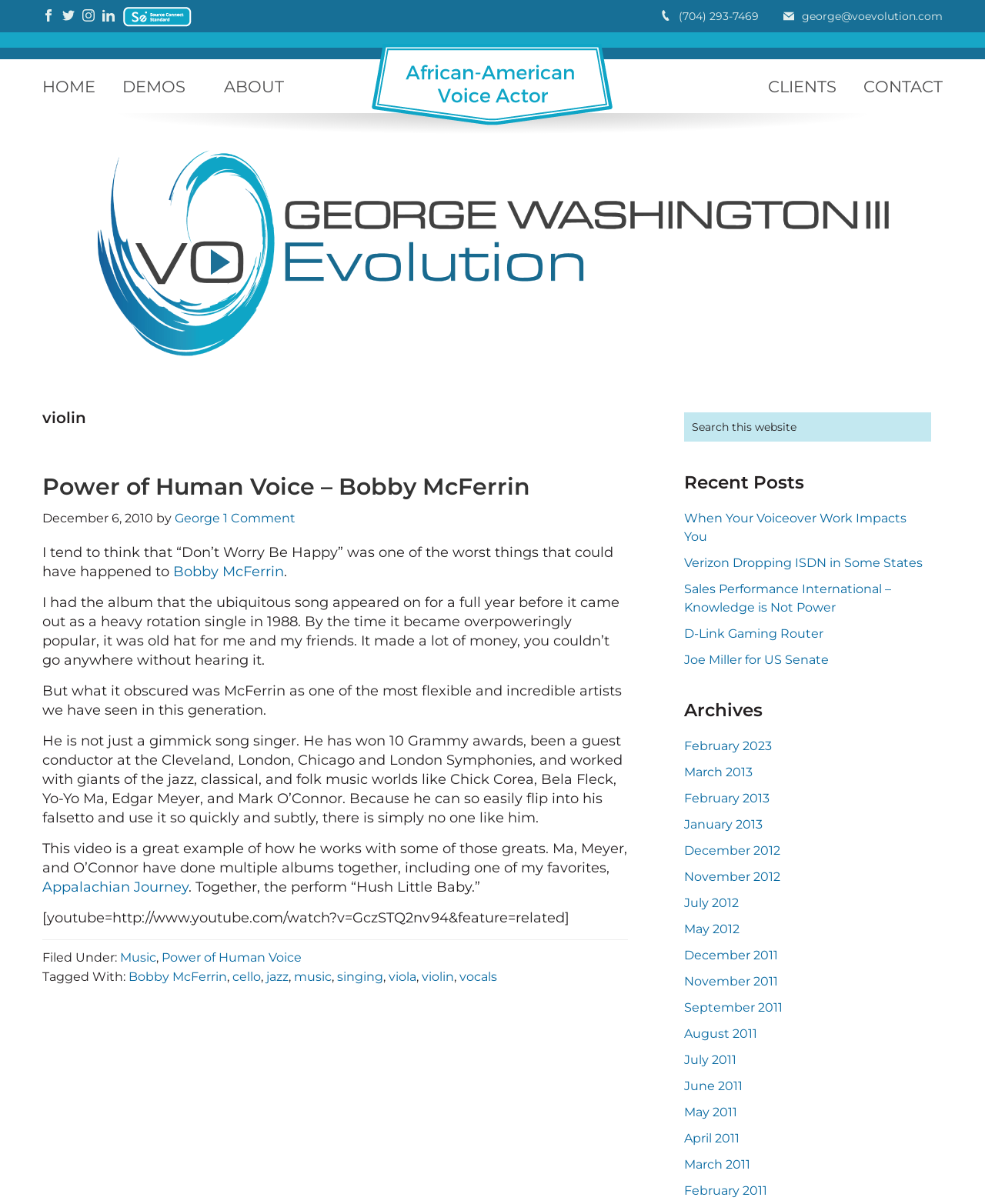Locate the bounding box of the user interface element based on this description: "Bobby McFerrin".

[0.13, 0.805, 0.23, 0.818]